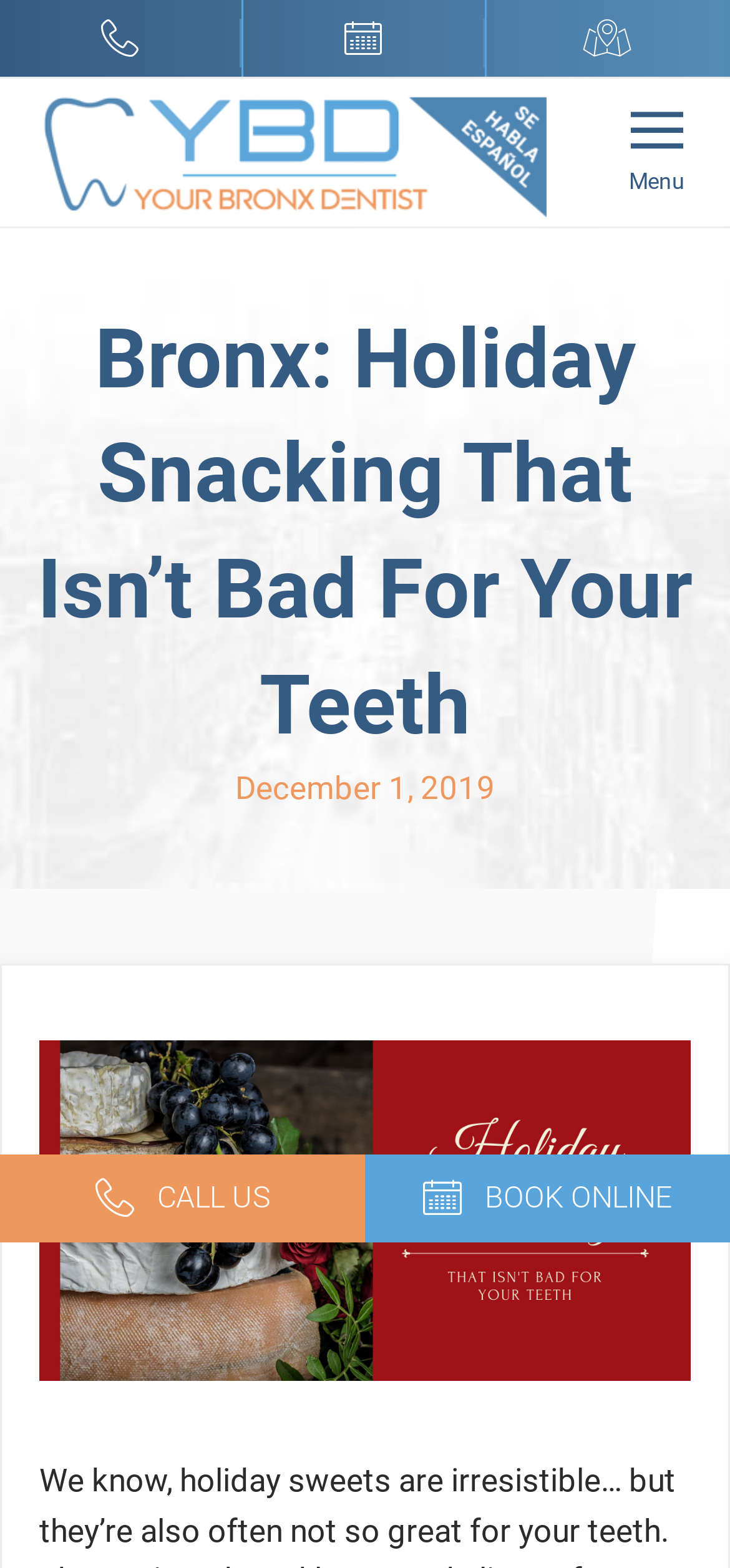What is the phone number to call the dentist?
Please look at the screenshot and answer using one word or phrase.

+1-718-654-3456